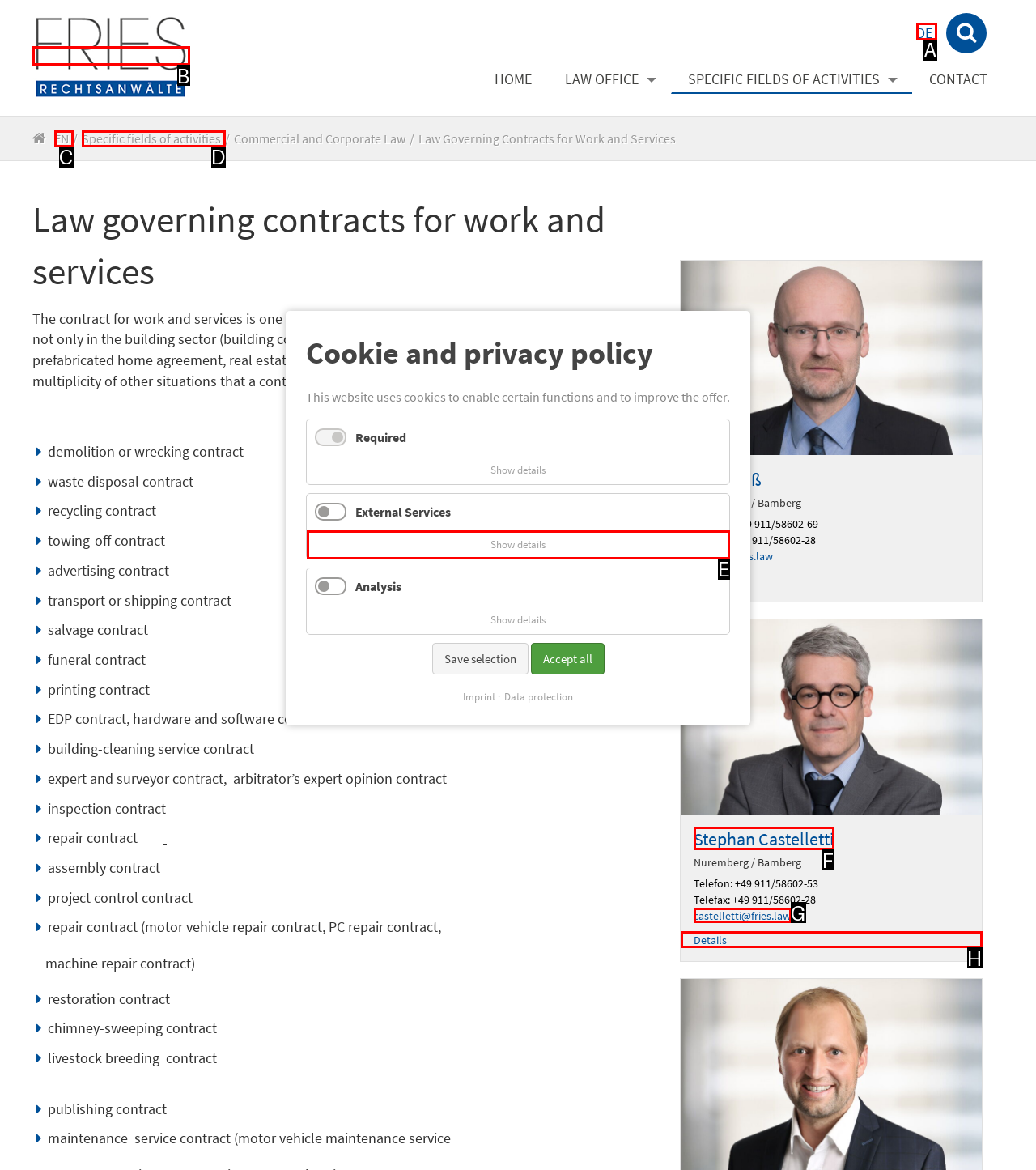Using the description: Hours & Directions, find the corresponding HTML element. Provide the letter of the matching option directly.

None